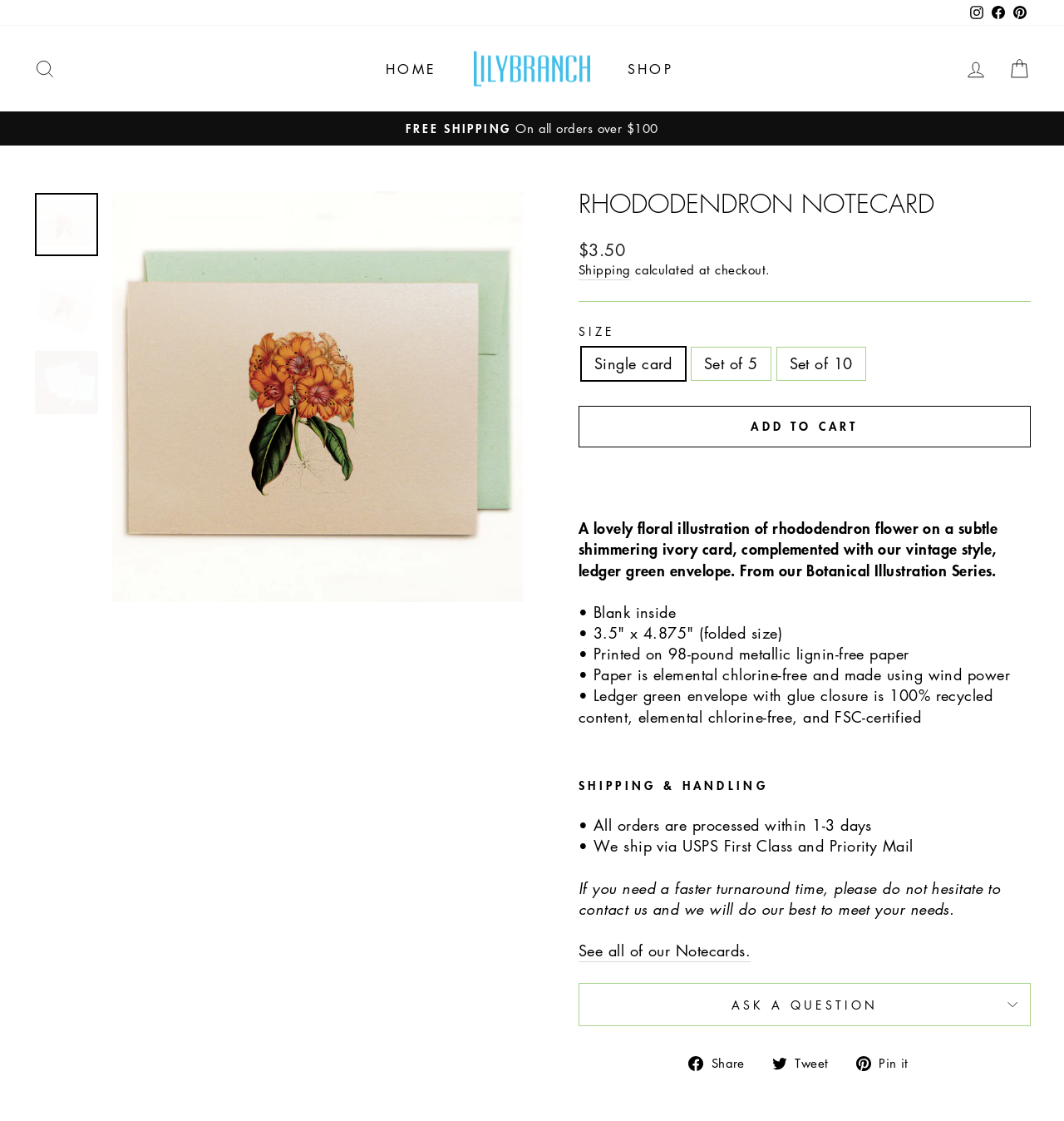Identify the bounding box of the UI component described as: "Log in".

[0.897, 0.045, 0.937, 0.077]